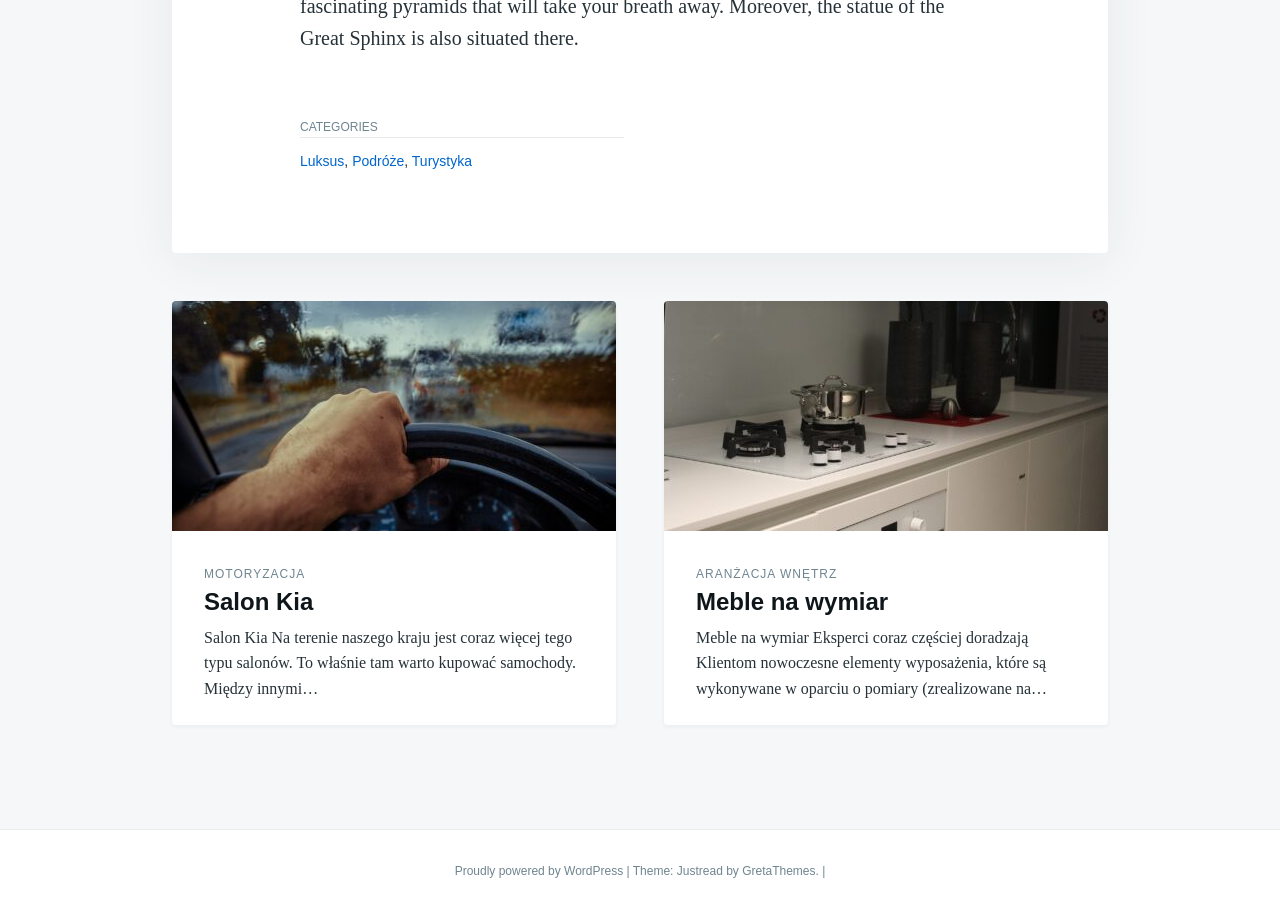What is the theme of the website?
Answer with a single word or short phrase according to what you see in the image.

Justread